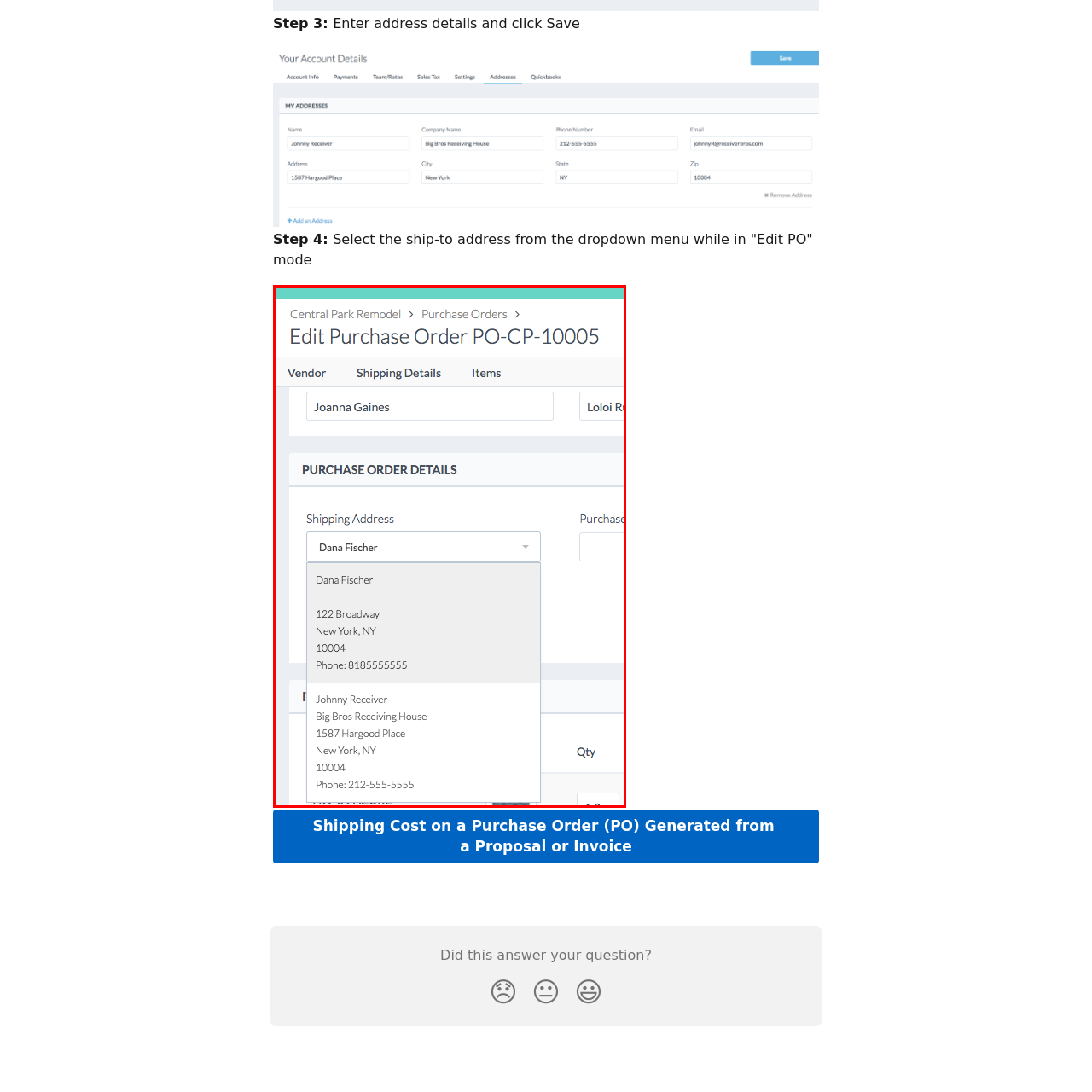Pay attention to the image inside the red rectangle, What is the full address of Dana Fischer? Answer briefly with a single word or phrase.

122 Broadway, New York, NY, 10004